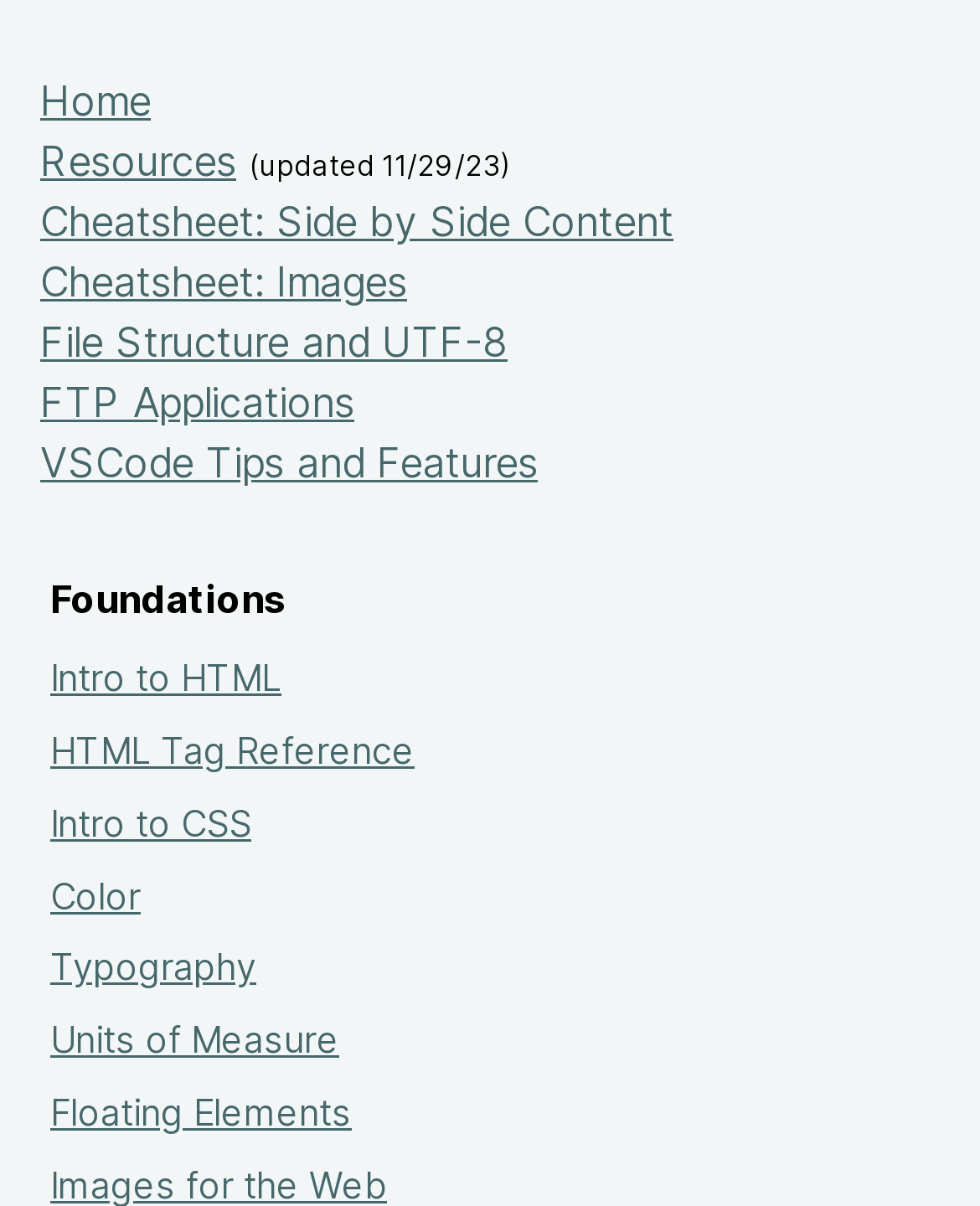Answer the question below in one word or phrase:
How many custom fonts can be added using Google Fonts?

at least one